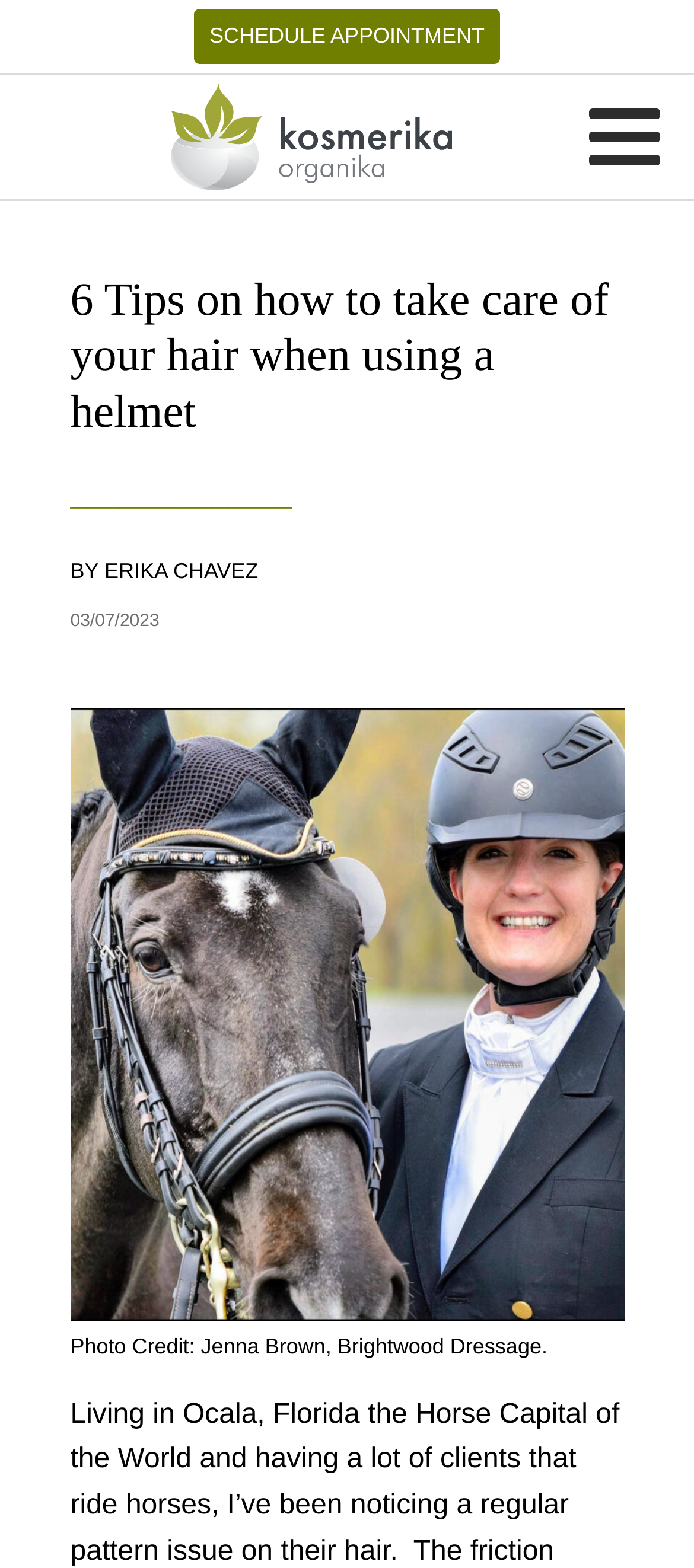Please determine and provide the text content of the webpage's heading.

6 Tips on how to take care of your hair when using a helmet